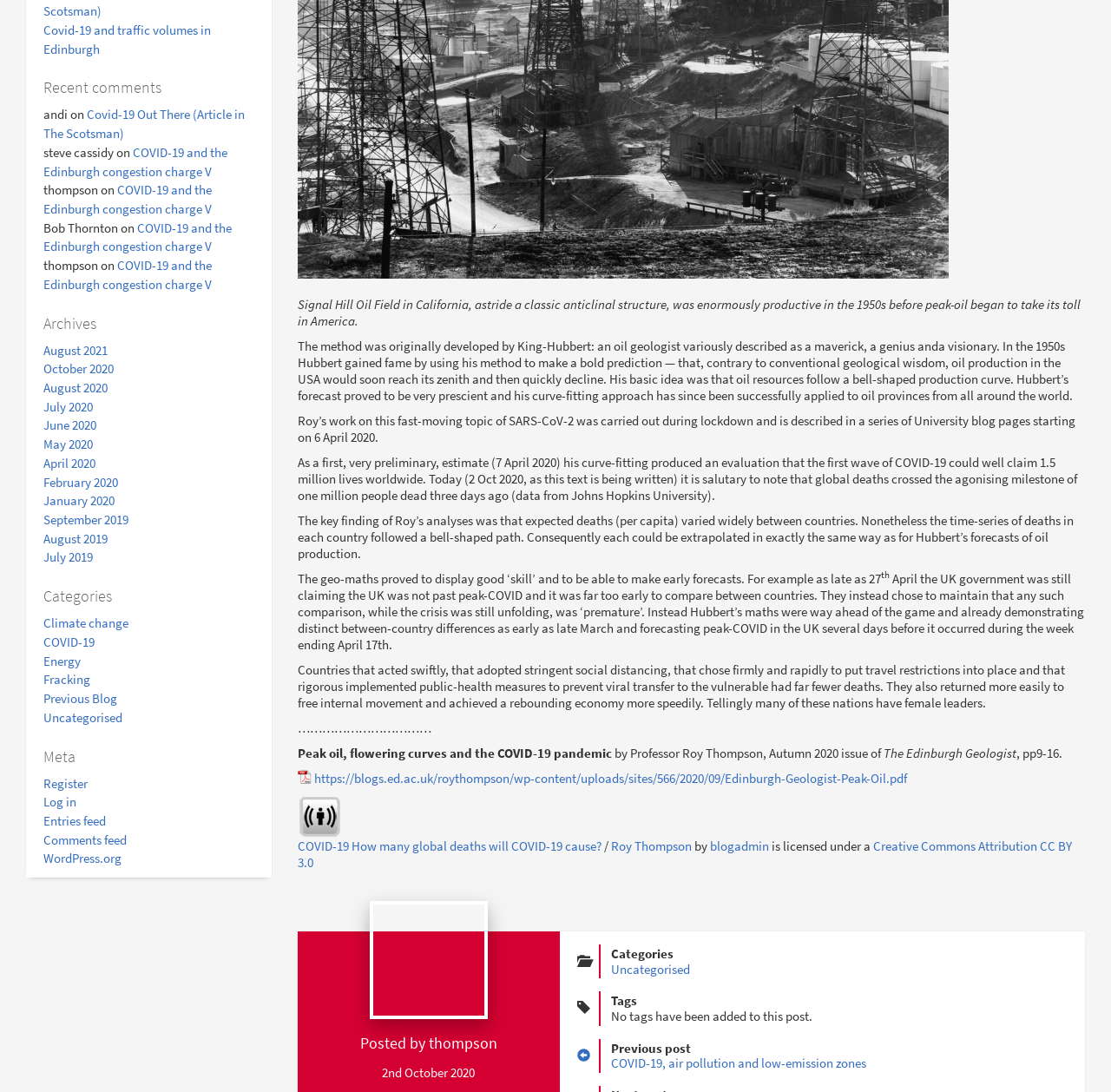Identify the bounding box coordinates for the region to click in order to carry out this instruction: "Read the blog post 'Peak oil, flowering curves and the COVID-19 pandemic'". Provide the coordinates using four float numbers between 0 and 1, formatted as [left, top, right, bottom].

[0.268, 0.682, 0.553, 0.697]